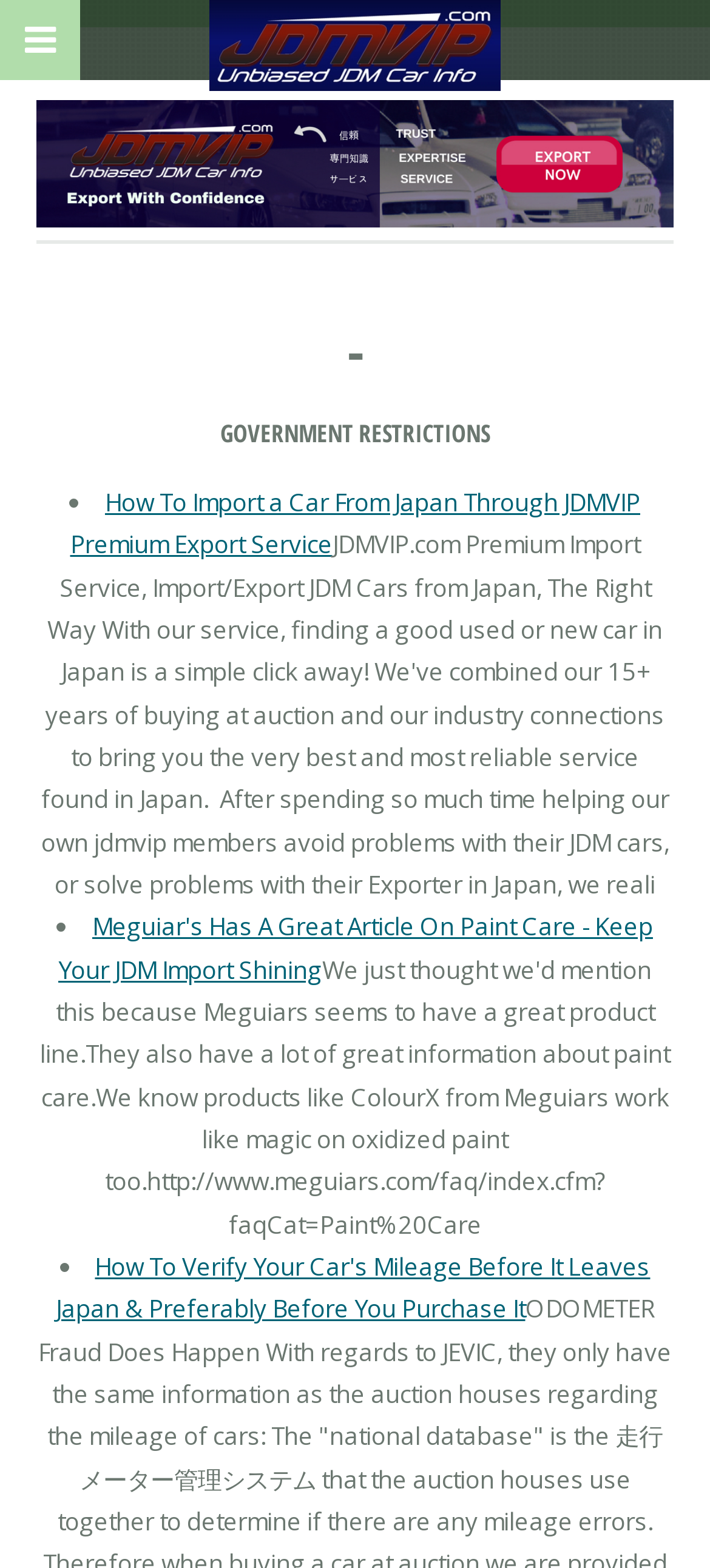Respond to the question below with a concise word or phrase:
What is the icon on the top-left corner?

uf0c9